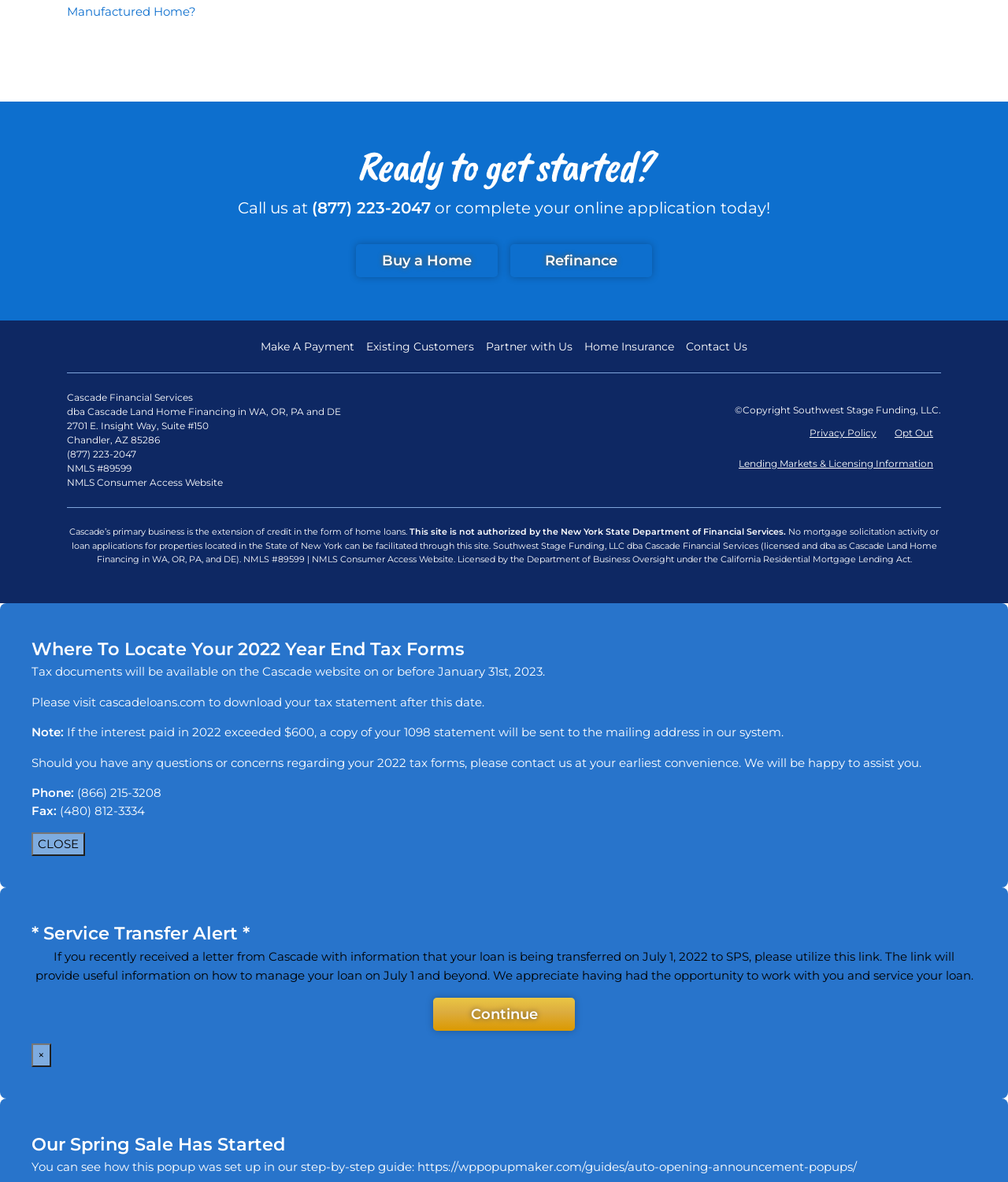What is the deadline to download tax statements?
Examine the image and give a concise answer in one word or a short phrase.

January 31st, 2023